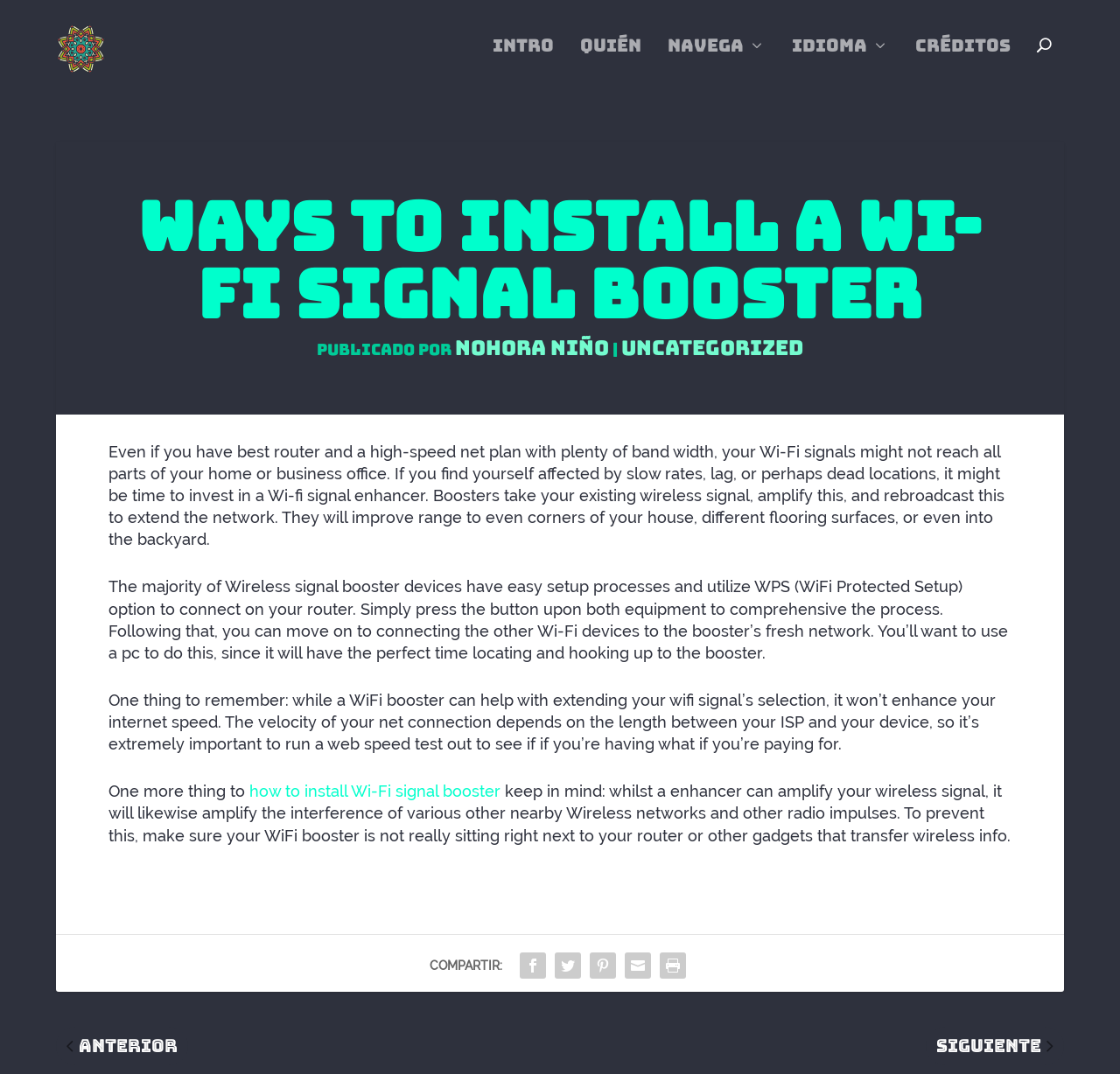Please identify the bounding box coordinates of the element that needs to be clicked to perform the following instruction: "Go to the Intro page".

[0.44, 0.046, 0.495, 0.101]